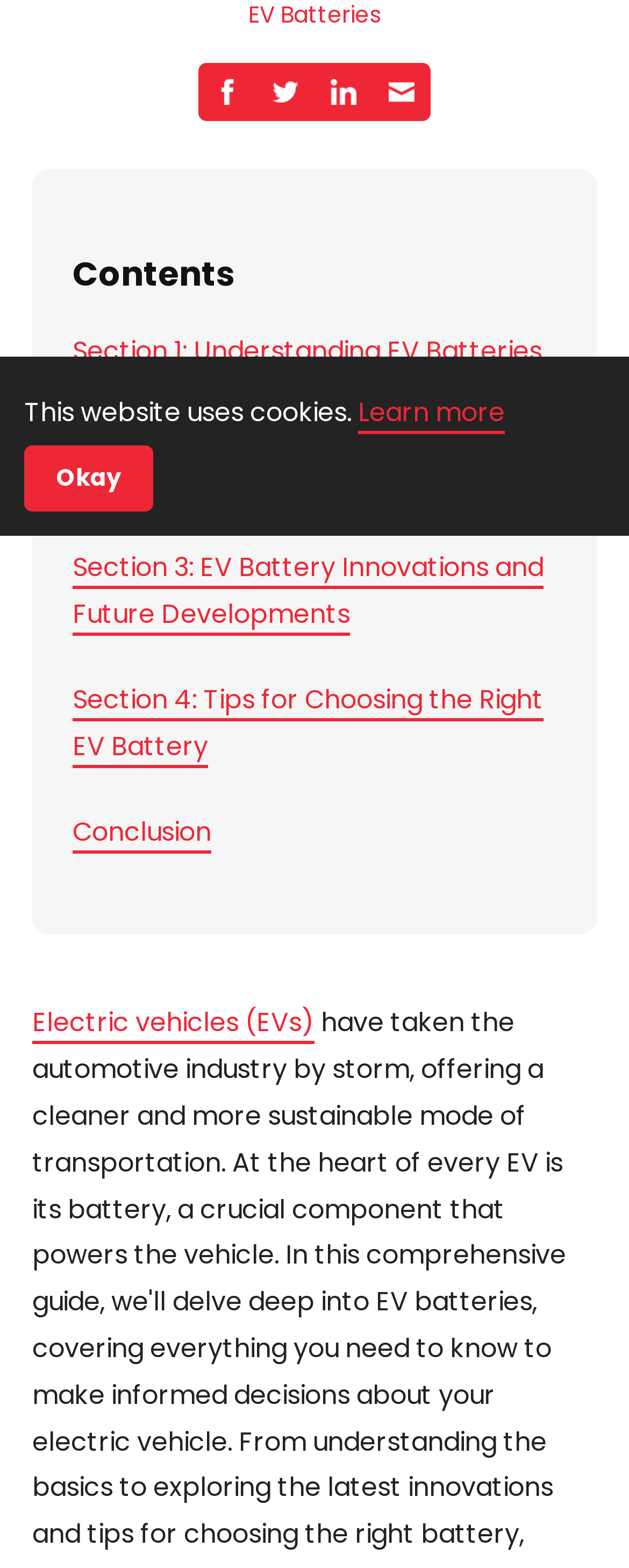Please find the bounding box for the UI component described as follows: "Electric vehicles (EVs)".

[0.051, 0.641, 0.5, 0.666]